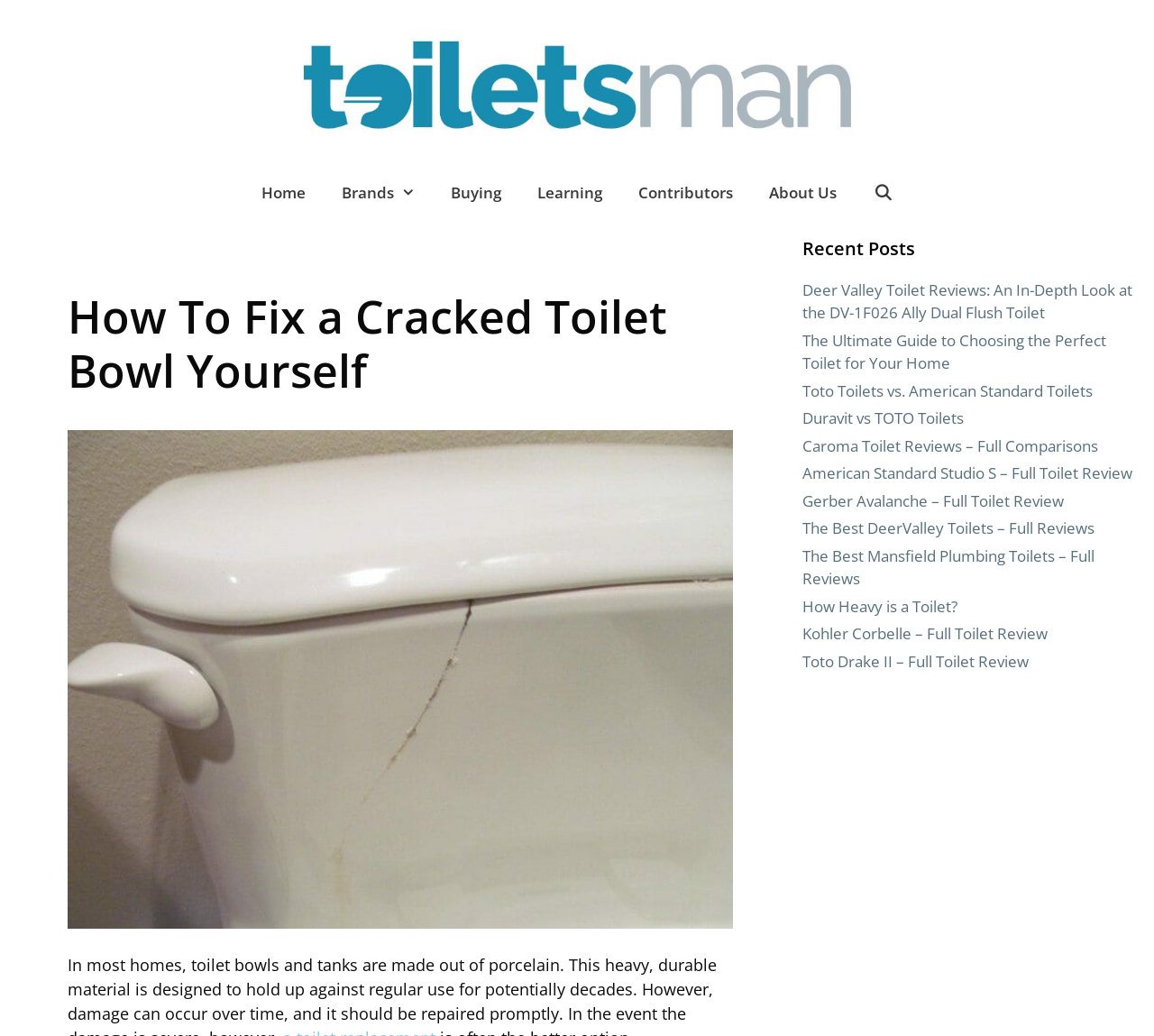Extract the bounding box coordinates for the HTML element that matches this description: "About Us". The coordinates should be four float numbers between 0 and 1, i.e., [left, top, right, bottom].

[0.651, 0.16, 0.741, 0.212]